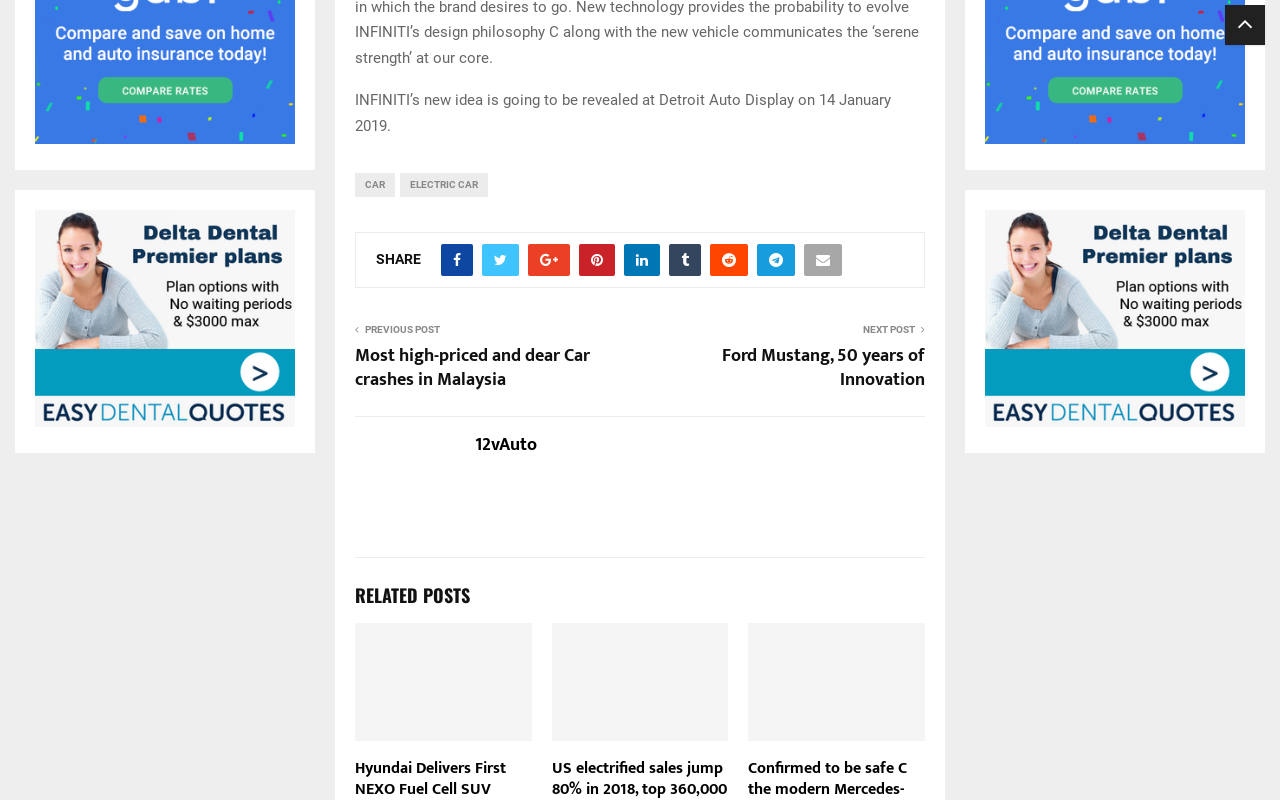Determine the bounding box coordinates of the clickable region to execute the instruction: "Share the current page". The coordinates should be four float numbers between 0 and 1, denoted as [left, top, right, bottom].

[0.294, 0.314, 0.329, 0.334]